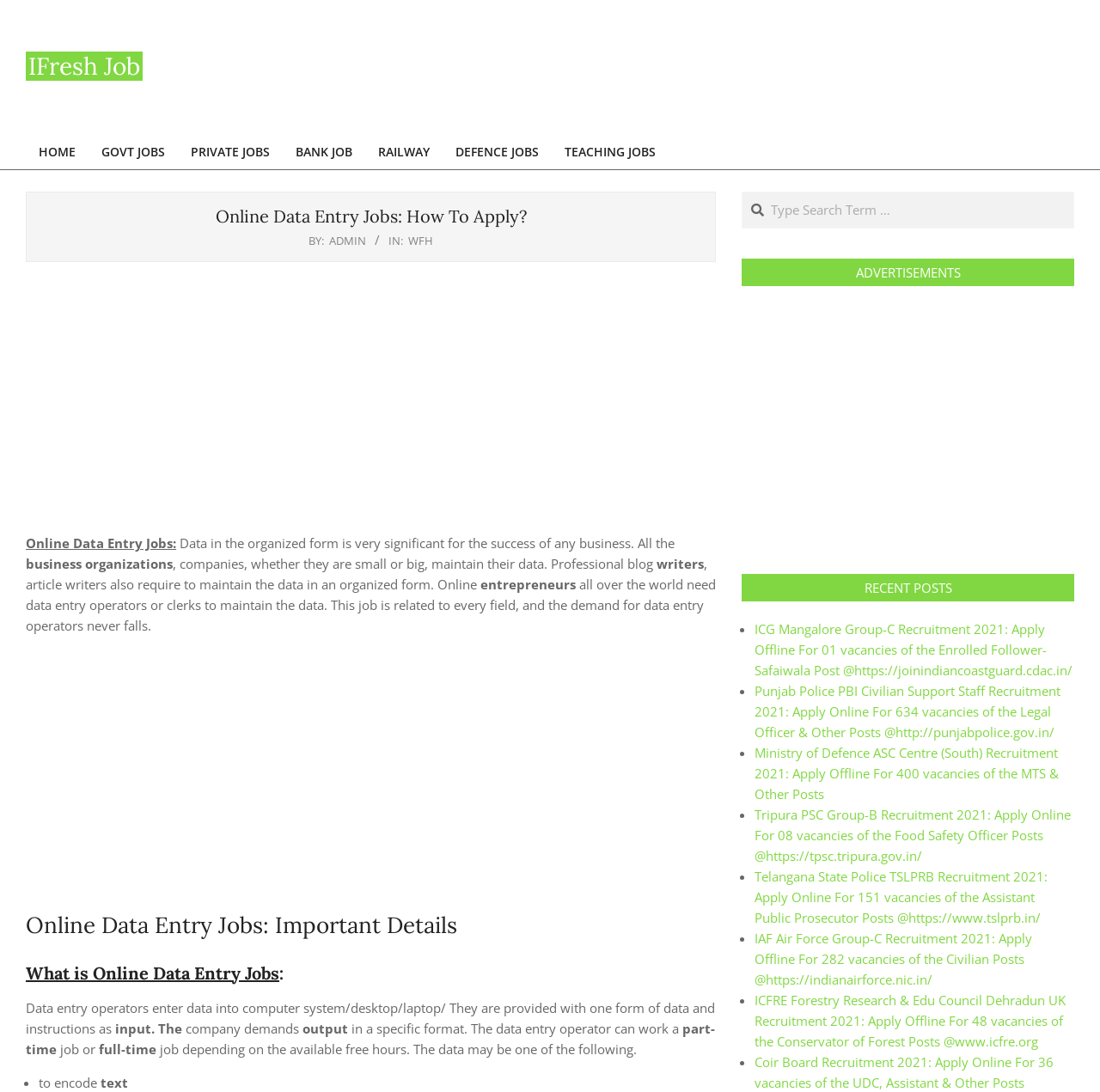Determine the main headline from the webpage and extract its text.

Online Data Entry Jobs: How To Apply?